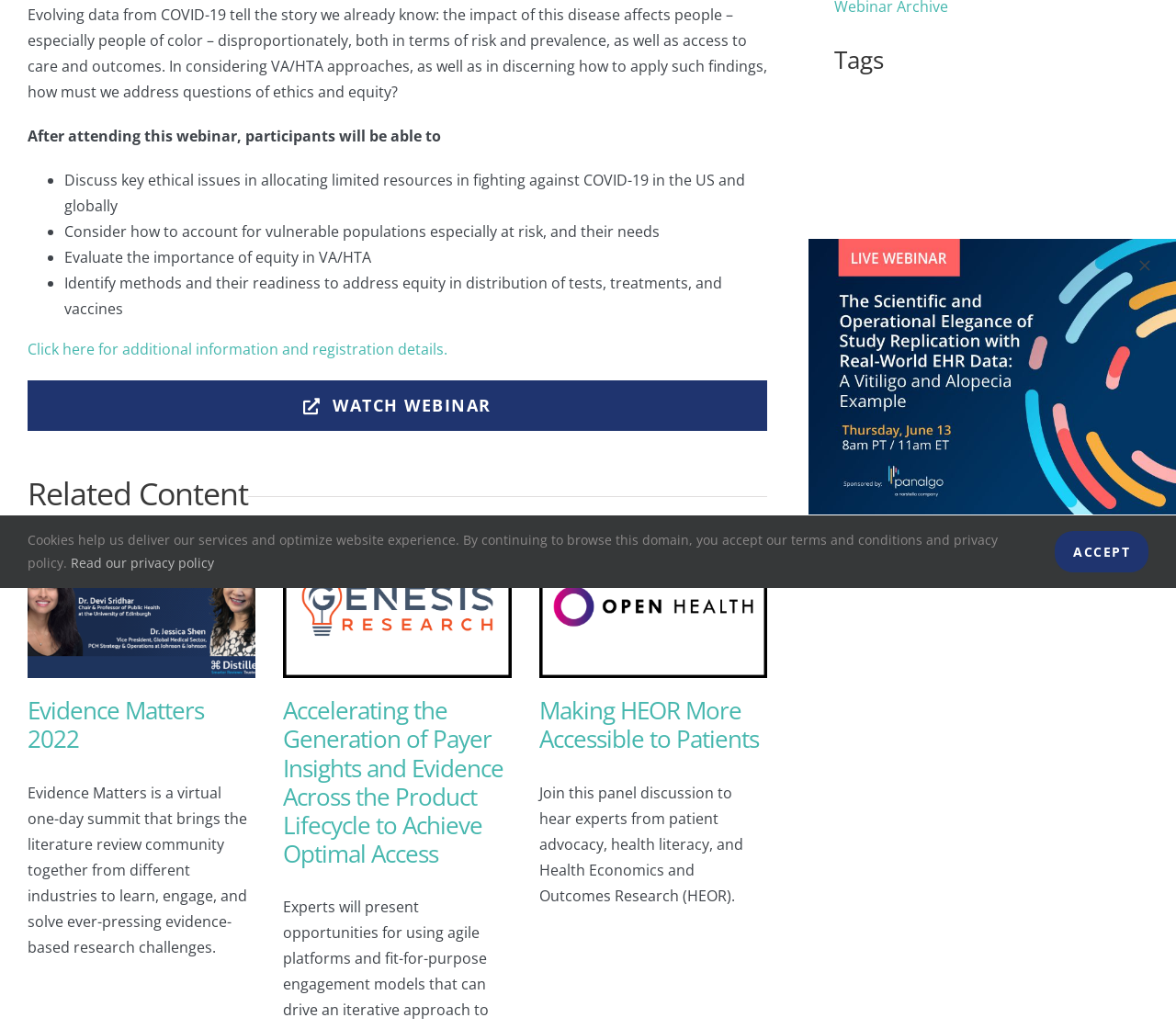Using the format (top-left x, top-left y, bottom-right x, bottom-right y), provide the bounding box coordinates for the described UI element. All values should be floating point numbers between 0 and 1: aria-label="Close"

[0.962, 0.25, 0.984, 0.266]